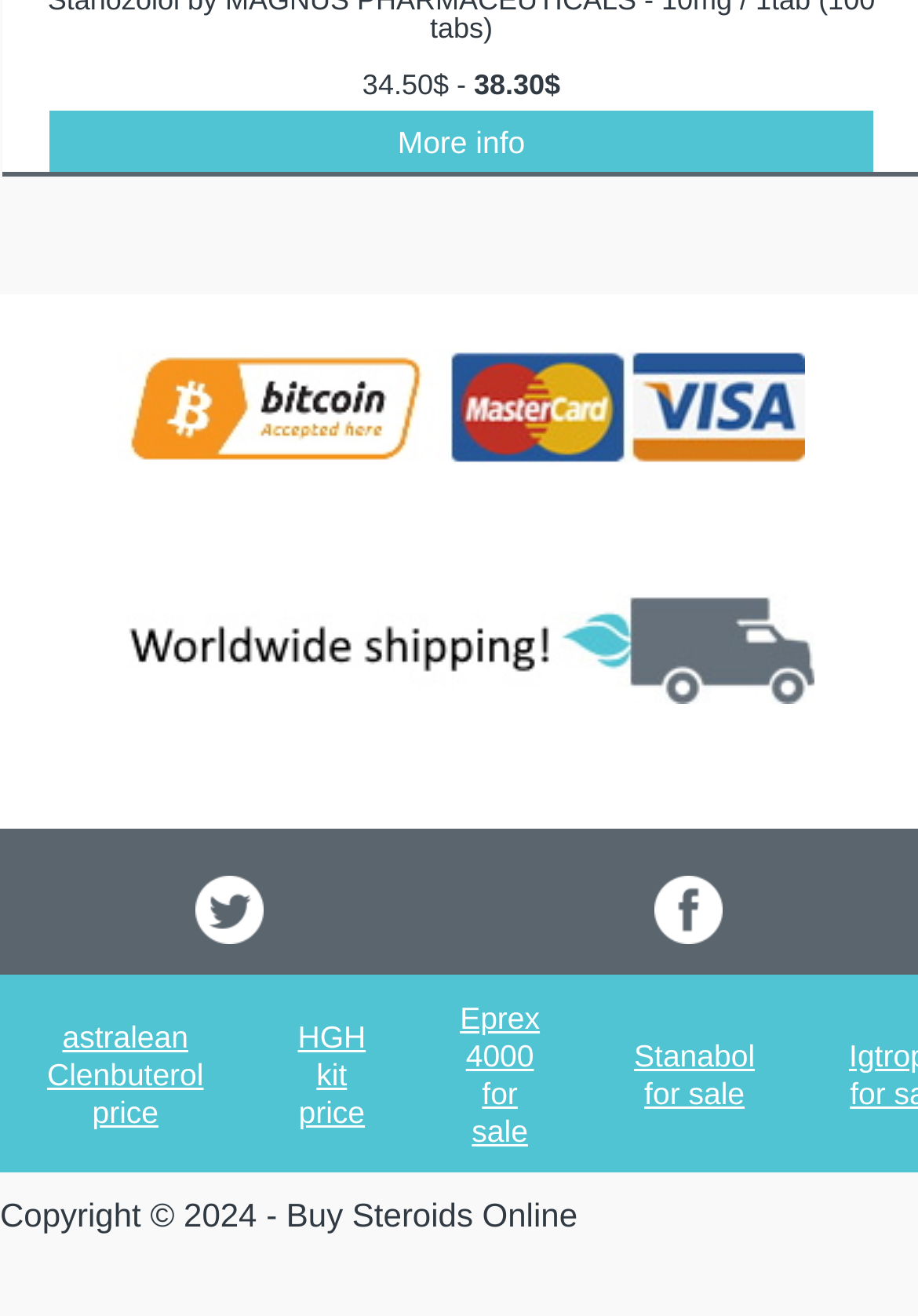How many images are related to payment options on this webpage?
Based on the visual, give a brief answer using one word or a short phrase.

1